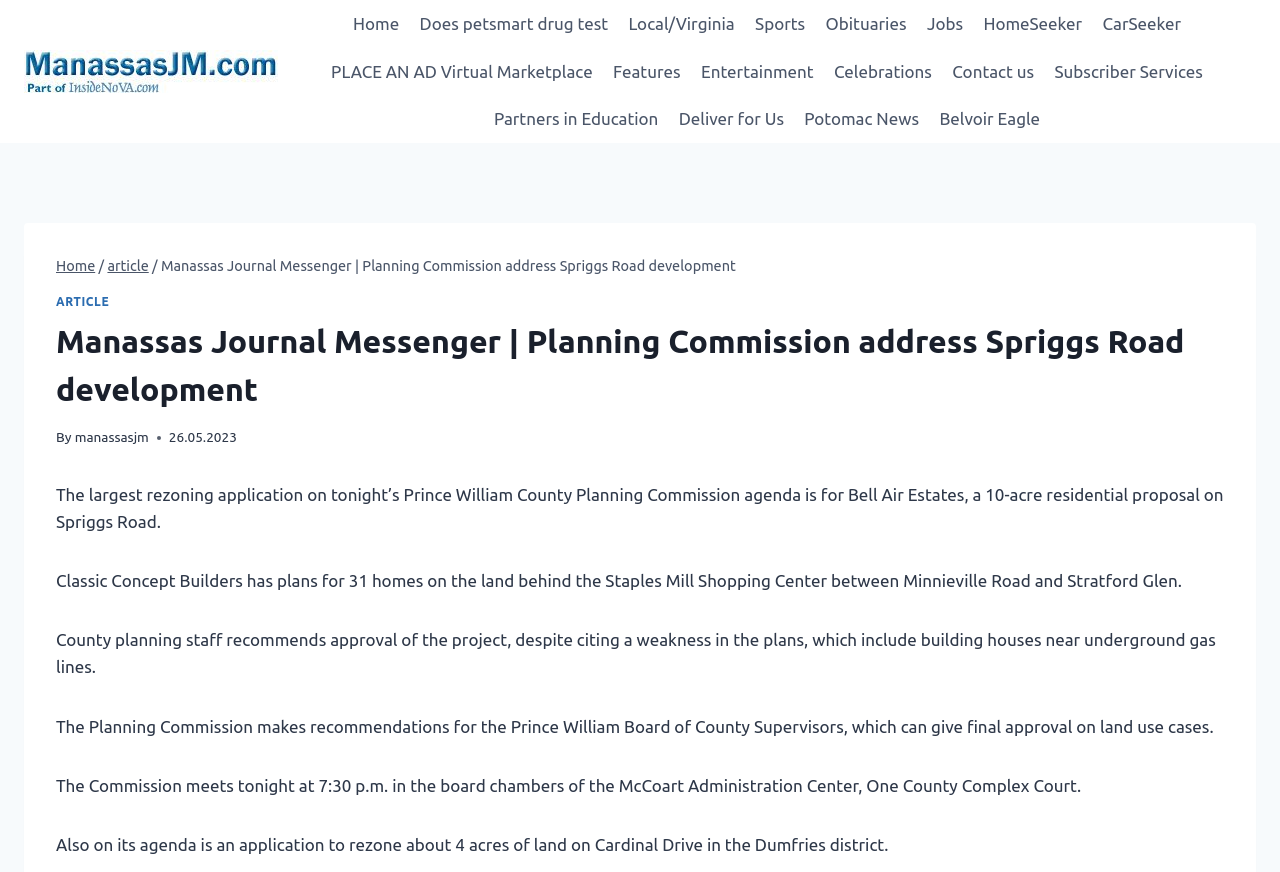Extract the bounding box coordinates of the UI element described: "Does petsmart drug test". Provide the coordinates in the format [left, top, right, bottom] with values ranging from 0 to 1.

[0.32, 0.0, 0.483, 0.055]